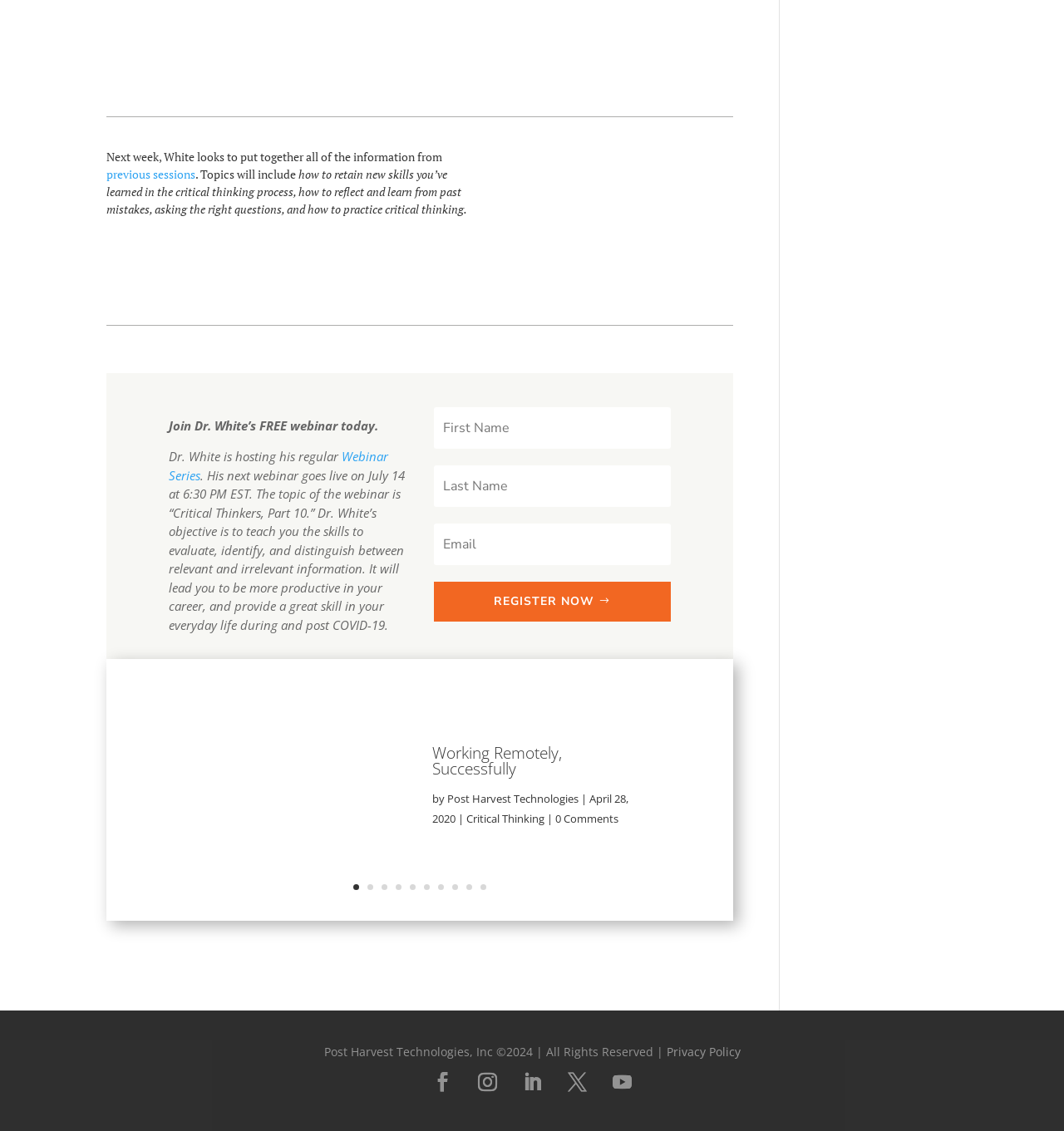Locate the bounding box coordinates of the area that needs to be clicked to fulfill the following instruction: "learn more about critical thinking". The coordinates should be in the format of four float numbers between 0 and 1, namely [left, top, right, bottom].

[0.438, 0.717, 0.511, 0.73]